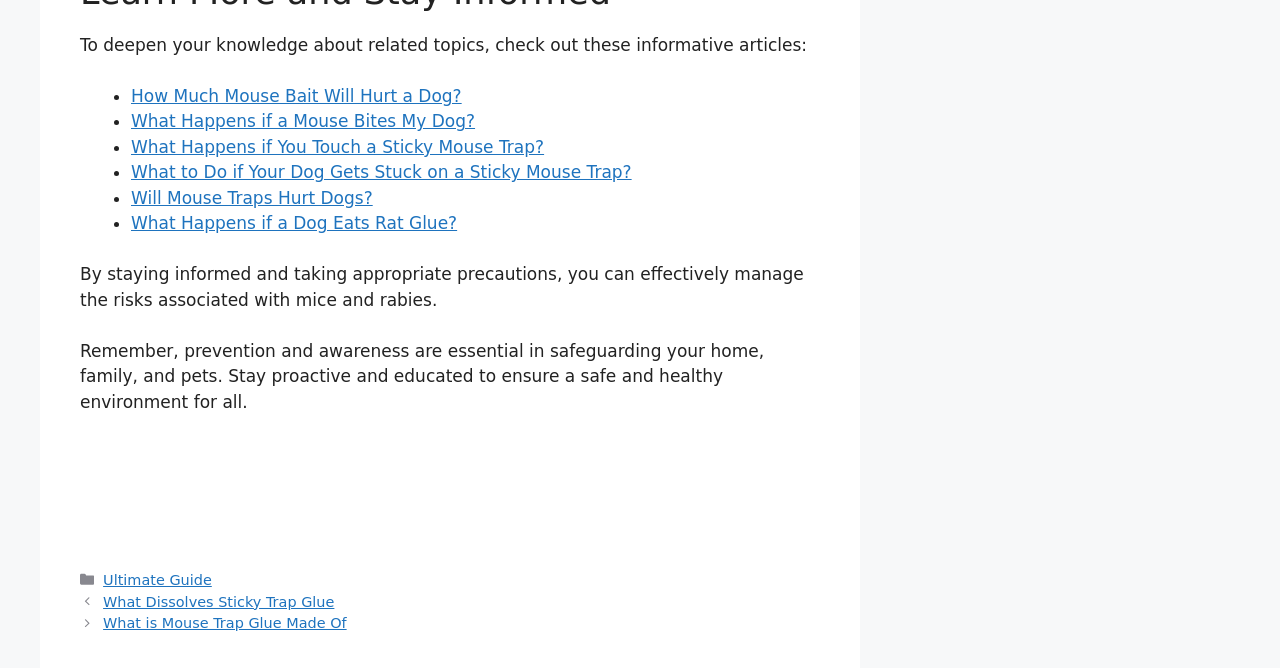Identify the bounding box coordinates for the UI element described as: "Contact Us".

None